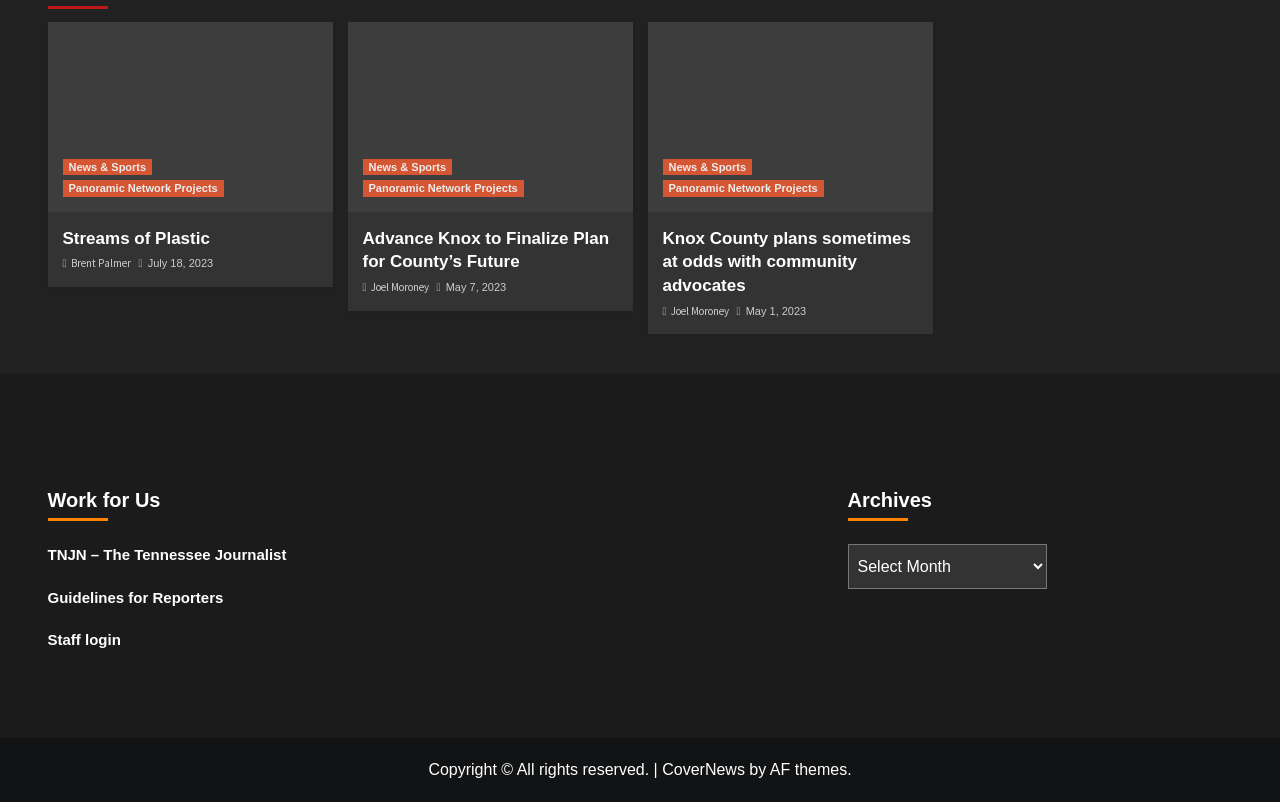Show the bounding box coordinates of the element that should be clicked to complete the task: "Click on the 'Email' link".

None